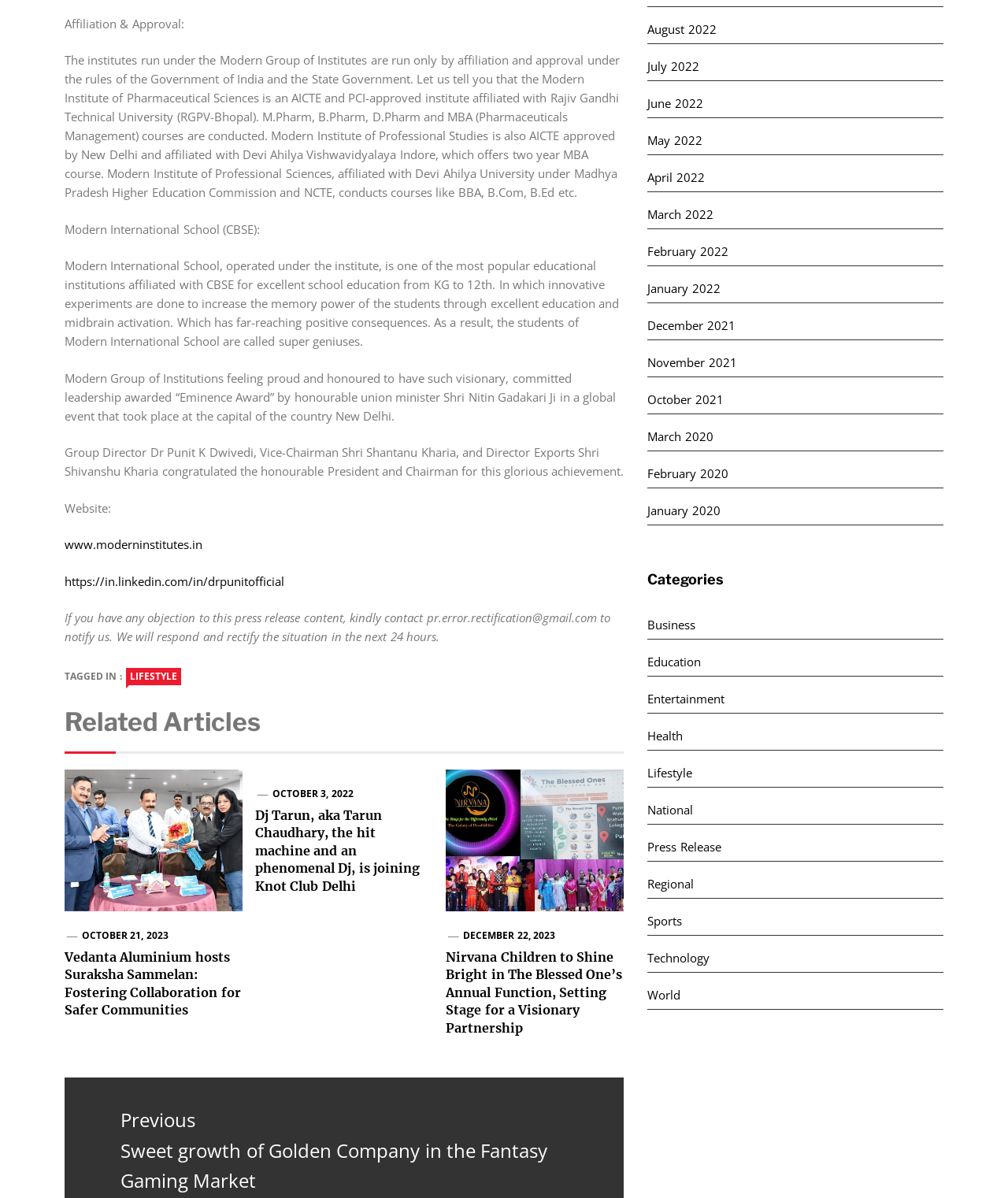Locate the bounding box coordinates of the item that should be clicked to fulfill the instruction: "Explore the Education category".

[0.642, 0.541, 0.936, 0.565]